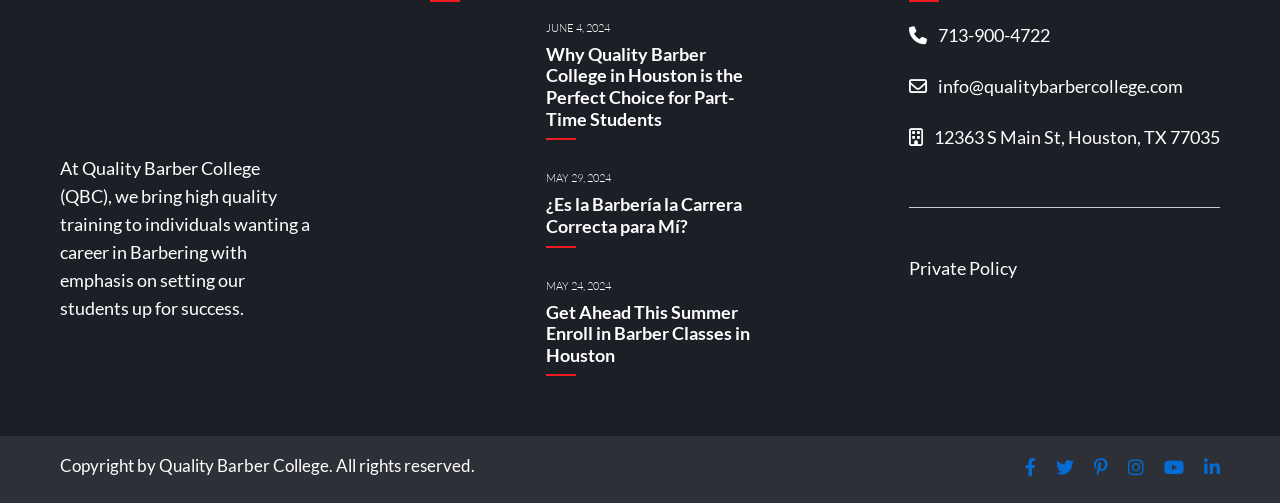Utilize the details in the image to thoroughly answer the following question: What is the name of the college?

I found the answer by looking at the static text element at the top of the page, which says 'At Quality Barber College (QBC), we bring high quality training to individuals wanting a career in Barbering with emphasis on setting our students up for success.'